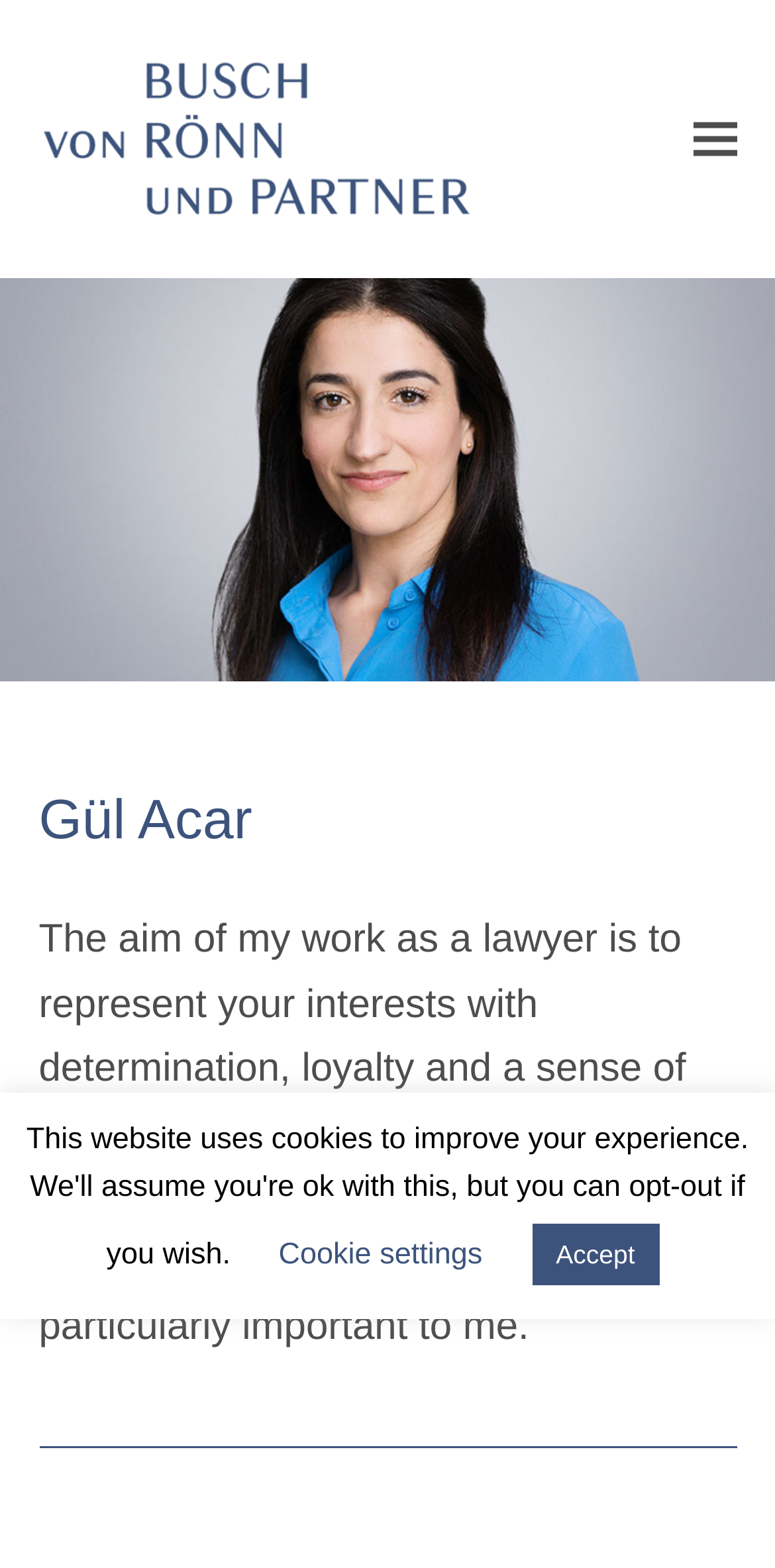Respond concisely with one word or phrase to the following query:
What is the button at the top right for?

Toggle mobile menu